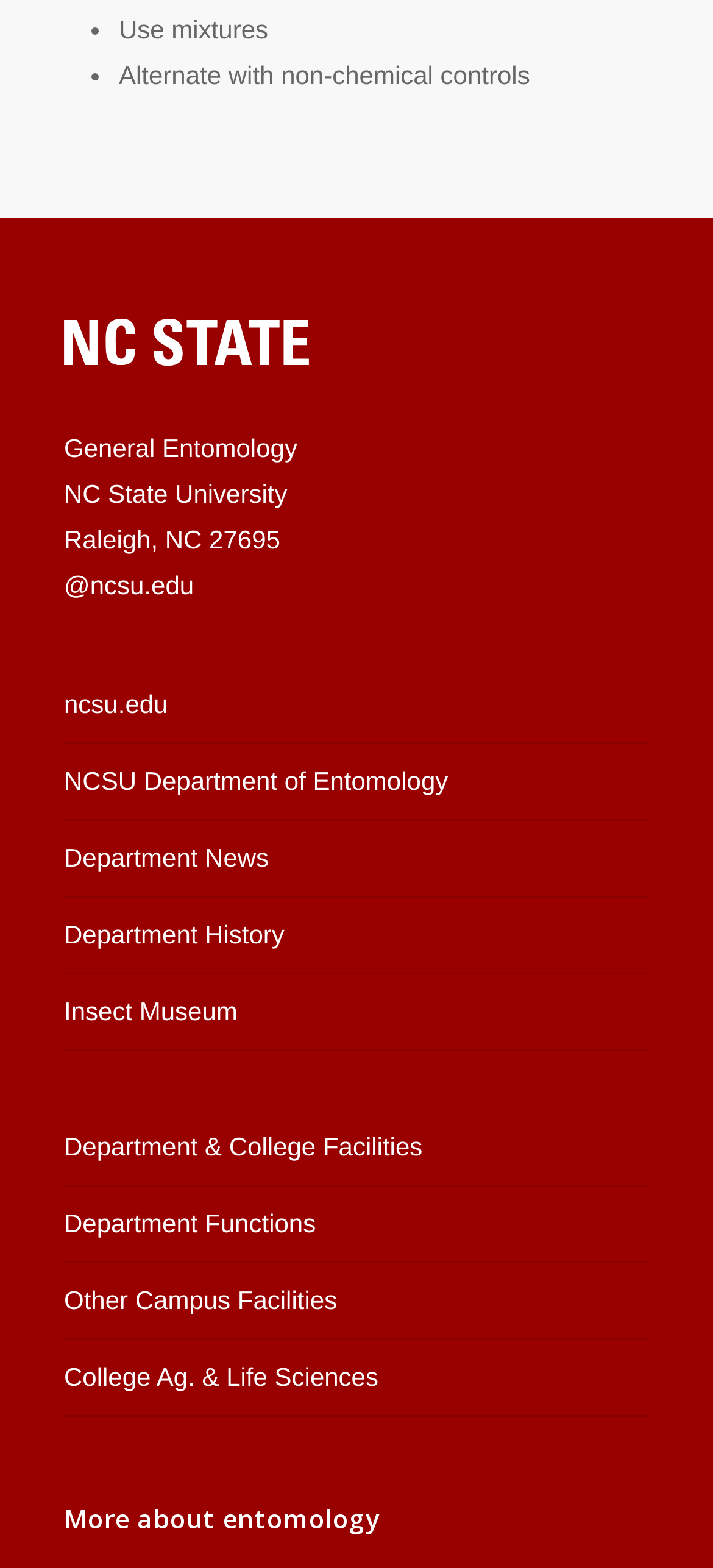What is the name of the university?
Refer to the image and provide a one-word or short phrase answer.

NC State University